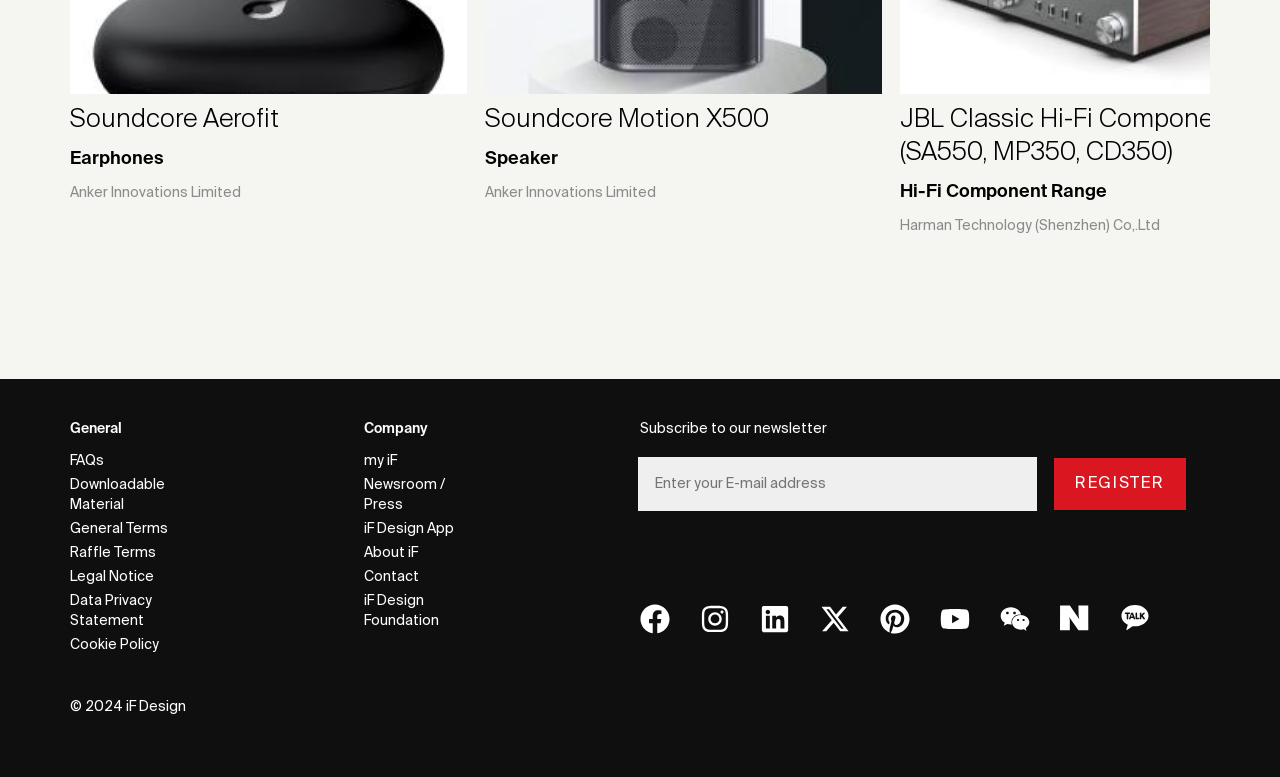Find the bounding box coordinates of the element you need to click on to perform this action: 'Click on About iF'. The coordinates should be represented by four float values between 0 and 1, in the format [left, top, right, bottom].

[0.284, 0.696, 0.375, 0.727]